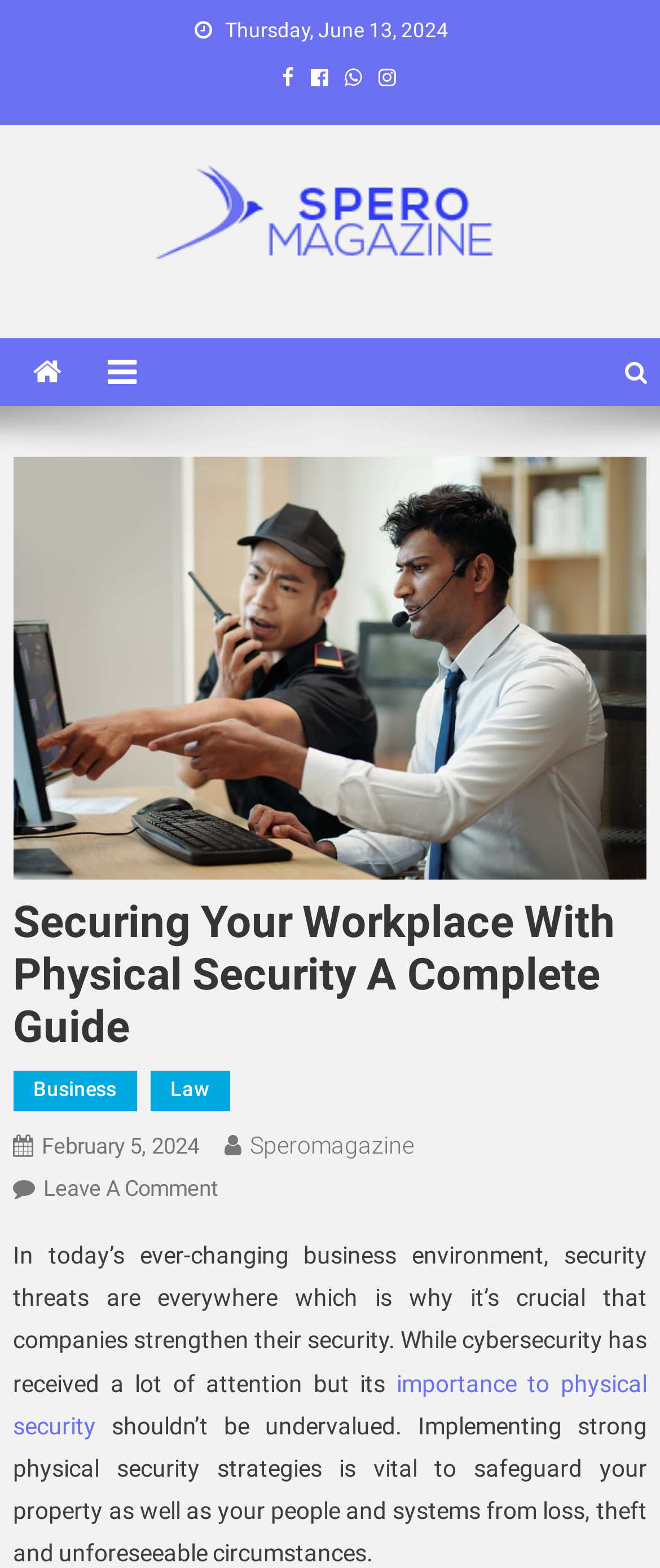Generate a comprehensive description of the contents of the webpage.

The webpage is about securing the workplace with physical security measures. At the top, there is a date "Thursday, June 13, 2024" and four social media icons. Below the date, there is a link to "Spero Magazine" with an accompanying image of the magazine's logo. Next to the magazine link, there is a text "A Content Portal". 

On the left side, there are two more links to "Spero Magazine" and a text "A Content Portal" again. Below these links, there are two more social media icons. On the right side, there is a search icon.

The main content of the webpage starts with a large image related to physical security, taking up most of the width of the page. Above the image, there is a header "Securing Your Workplace With Physical Security A Complete Guide". Below the image, there are links to categories "Business" and "Law". 

Further down, there is a link to a specific date "February 5, 2024" and a link to "Speromagazine". There is also a link to leave a comment on the article. The main article starts with a text describing the importance of physical security in the business environment, followed by a link to "importance to physical security" and the rest of the article.